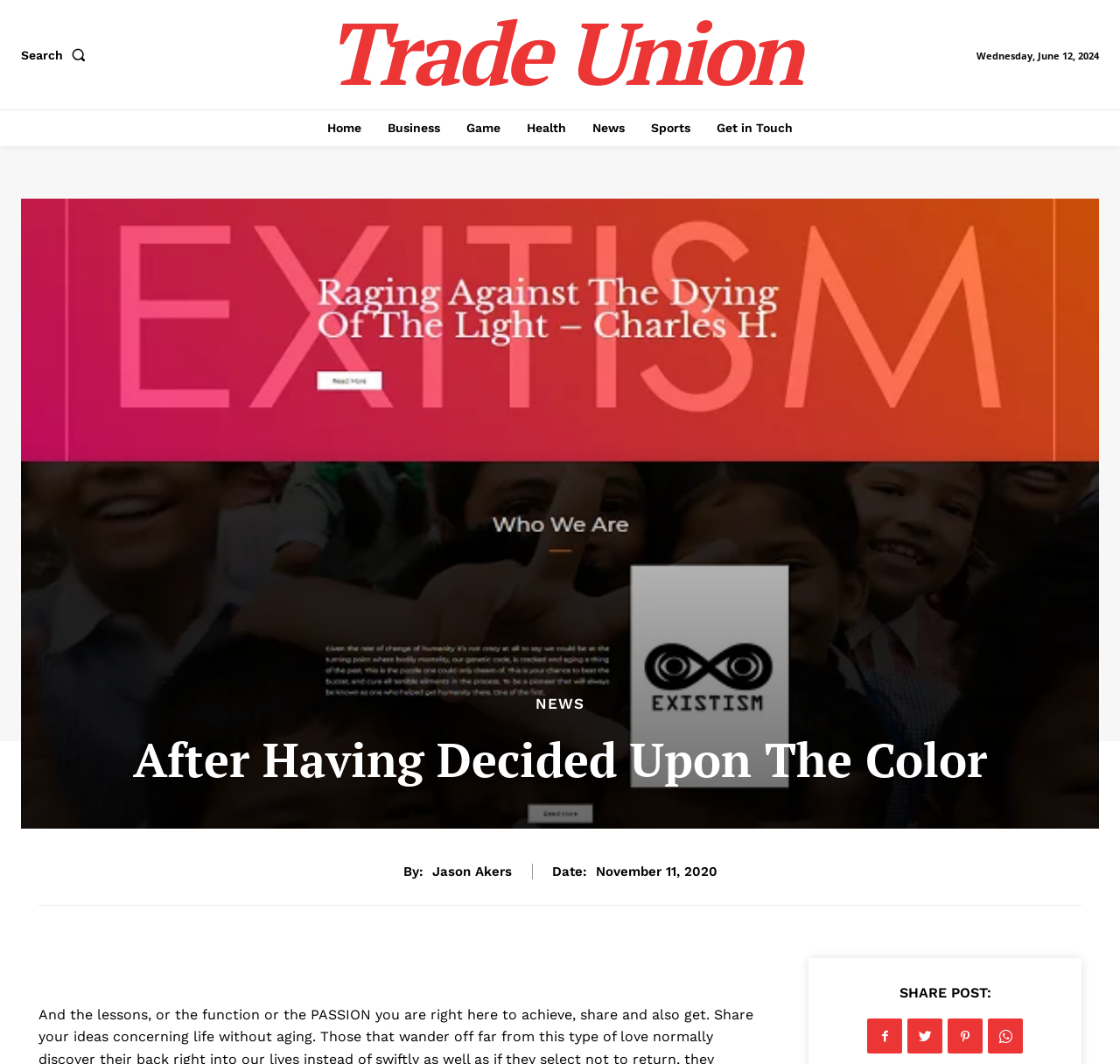Find and provide the bounding box coordinates for the UI element described with: "简体中文".

None